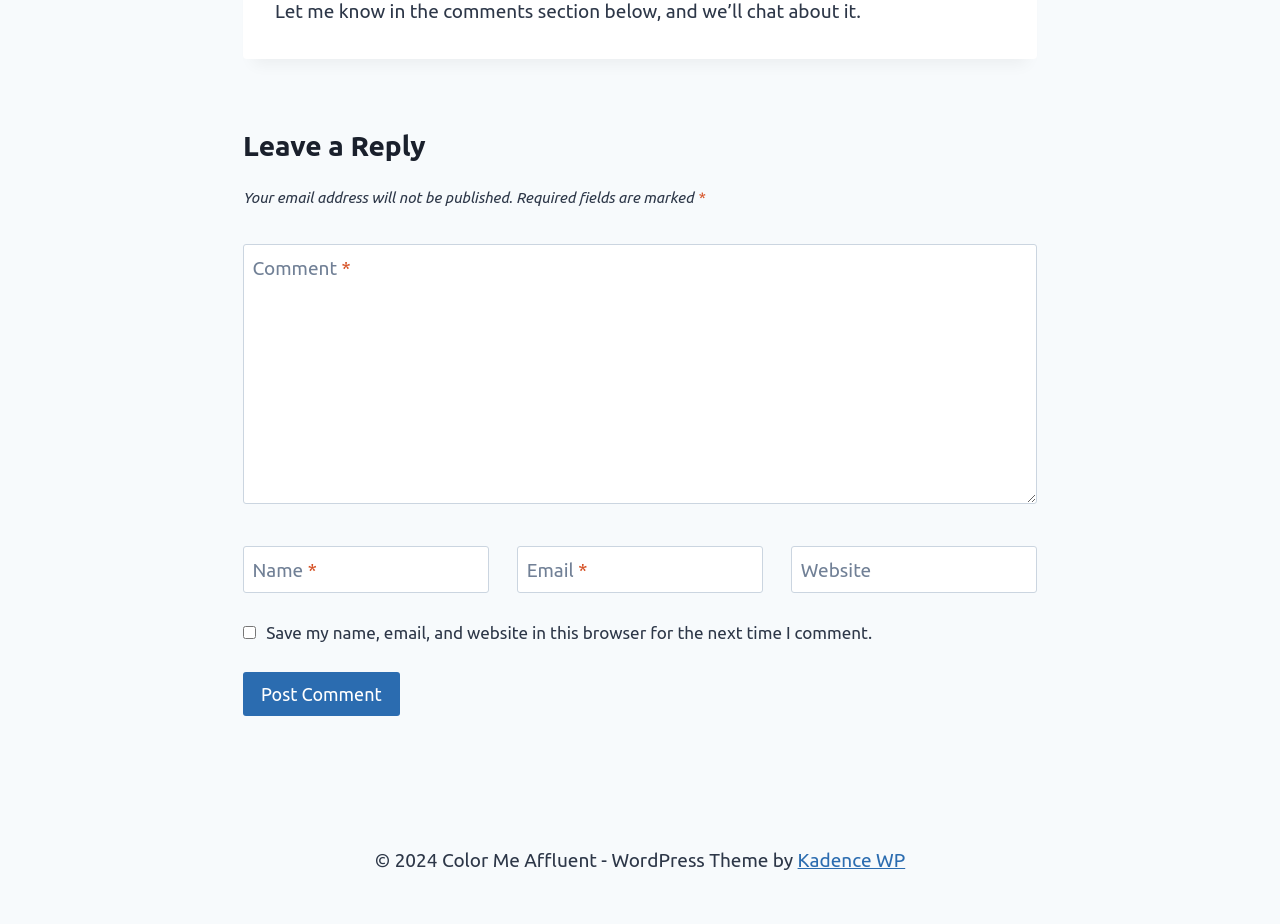Using the description "name="submit" value="Post Comment"", locate and provide the bounding box of the UI element.

[0.19, 0.728, 0.312, 0.775]